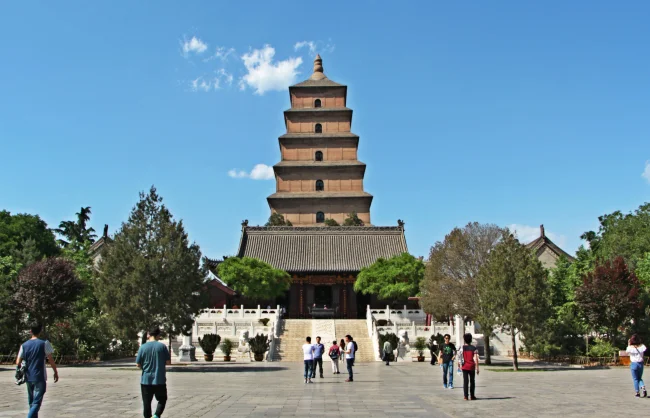What is the significance of the Big Wild Goose Pagoda?
Provide an in-depth answer to the question, covering all aspects.

The caption highlights the pagoda's prominence as a popular tourist destination and its importance as a vital part of China's Buddhist heritage, attracting travelers for both its beauty and historical significance.